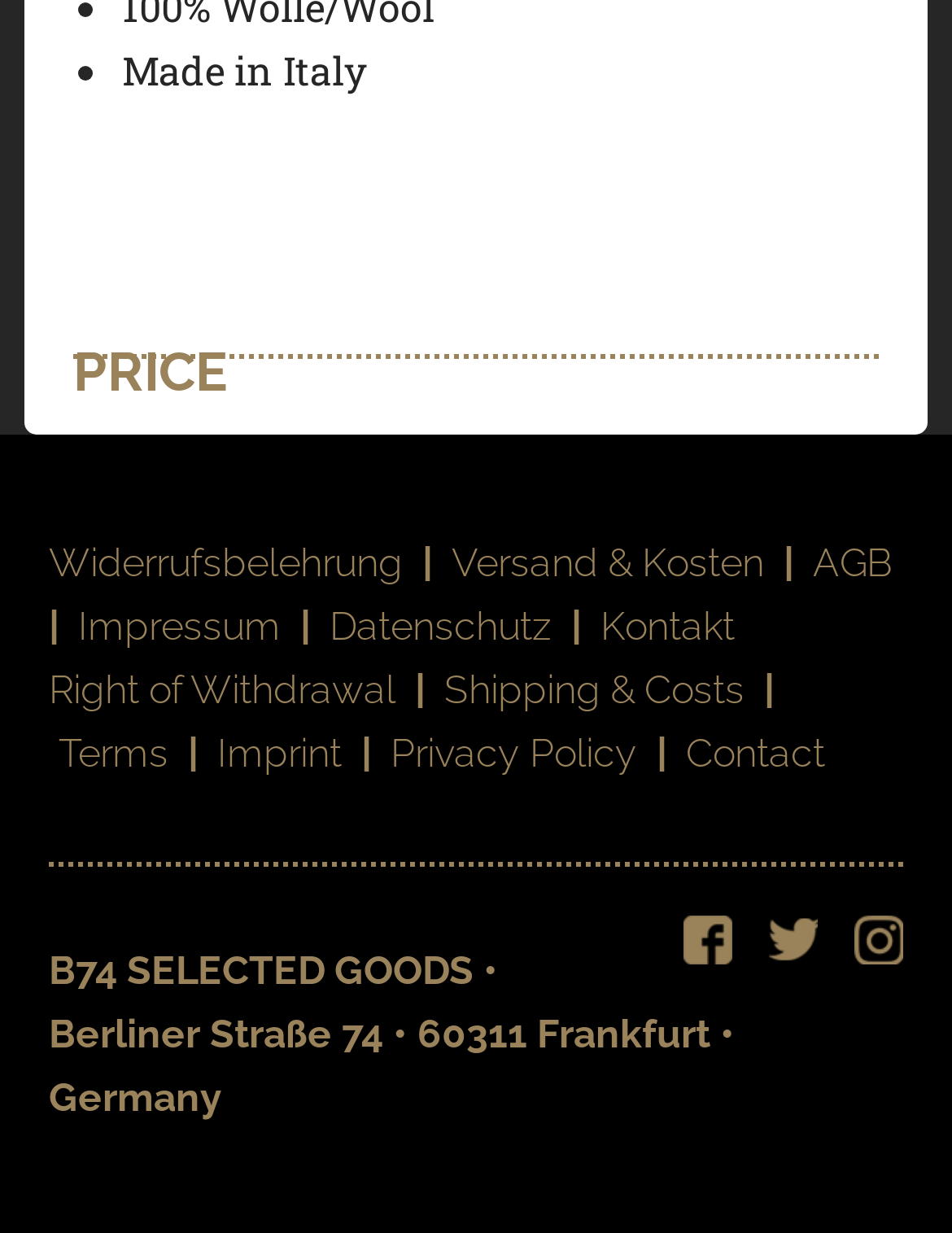Determine the bounding box coordinates of the clickable element necessary to fulfill the instruction: "Contact the company". Provide the coordinates as four float numbers within the 0 to 1 range, i.e., [left, top, right, bottom].

[0.721, 0.592, 0.867, 0.63]